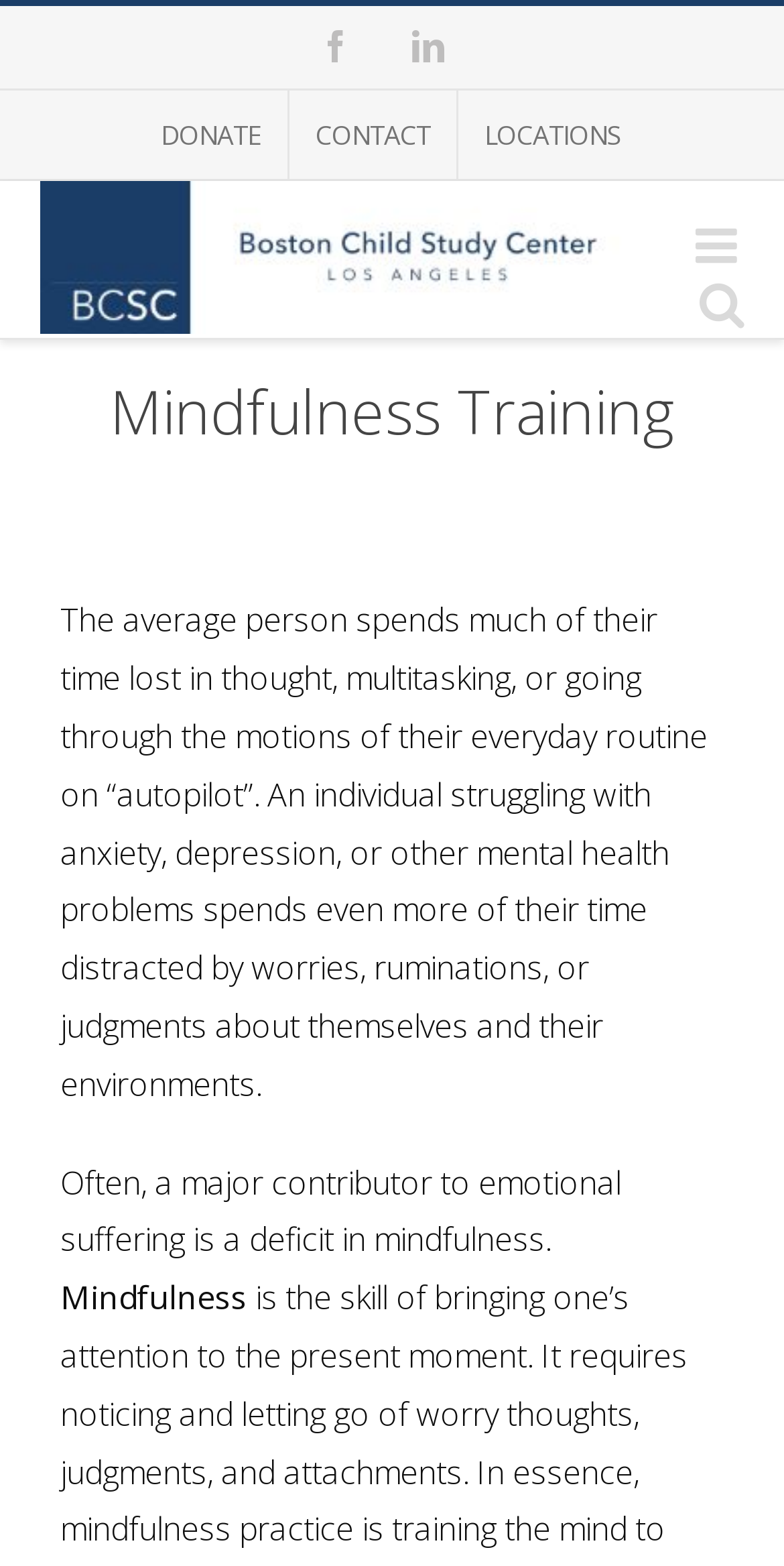Please find the bounding box for the UI component described as follows: "aria-label="Toggle mobile search"".

[0.892, 0.179, 0.949, 0.21]